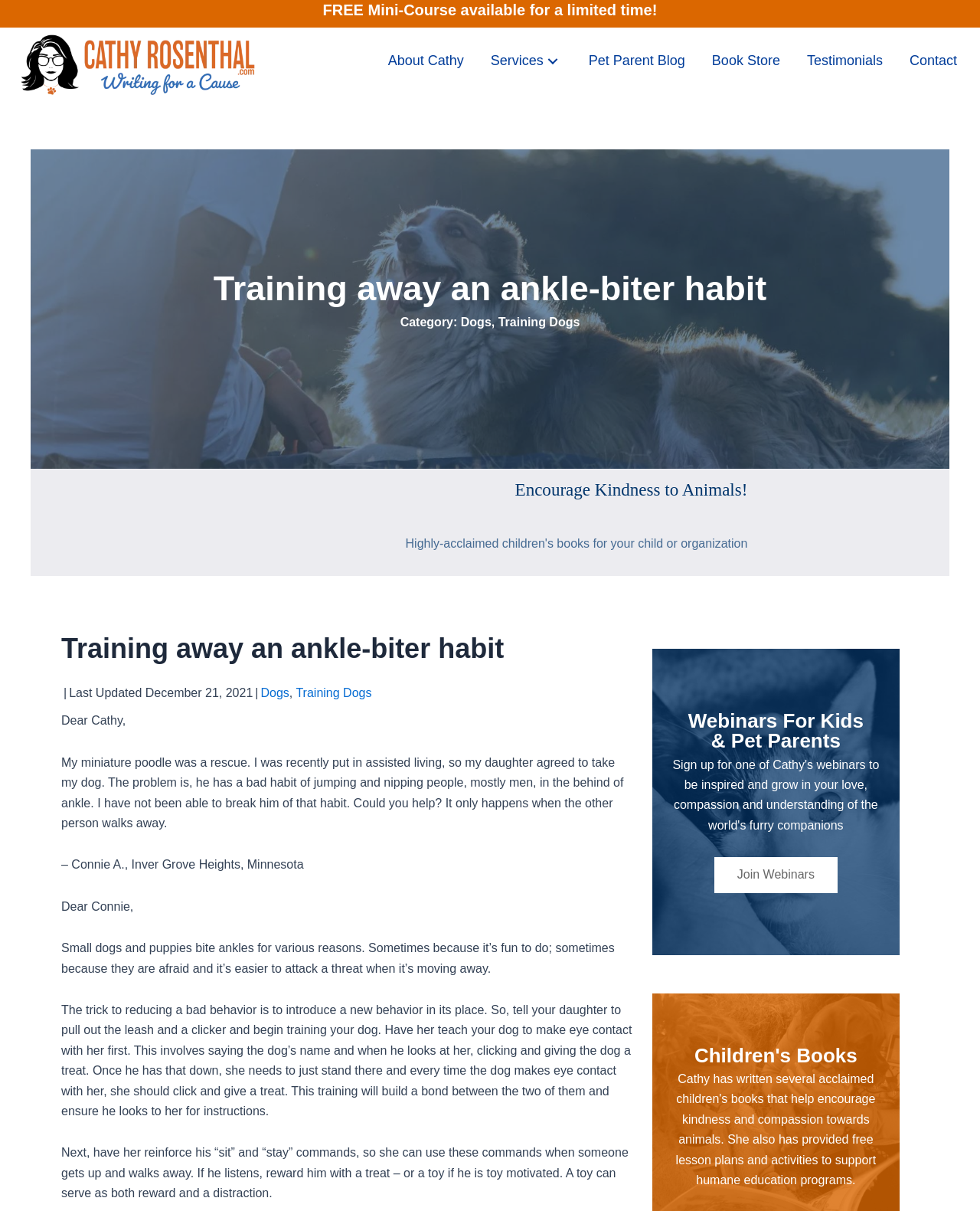Reply to the question with a brief word or phrase: What is the topic of the blog post?

Training away an ankle-biter habit